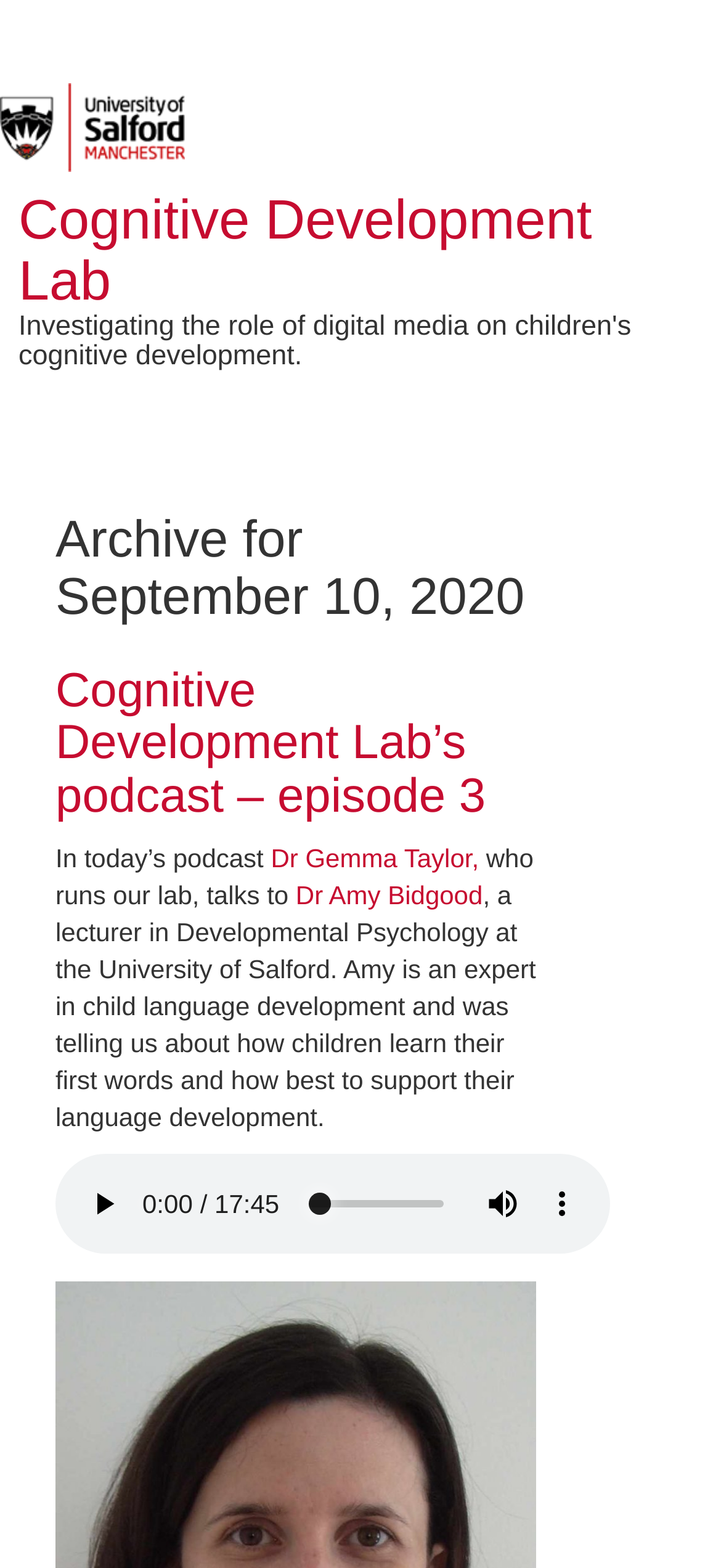What is the duration of the audio in the podcast episode?
Using the information from the image, provide a comprehensive answer to the question.

I found a slider element with the value text 'elapsed time: 0:00' and a value max of 1065.404052734375, which indicates the duration of the audio in the podcast episode.